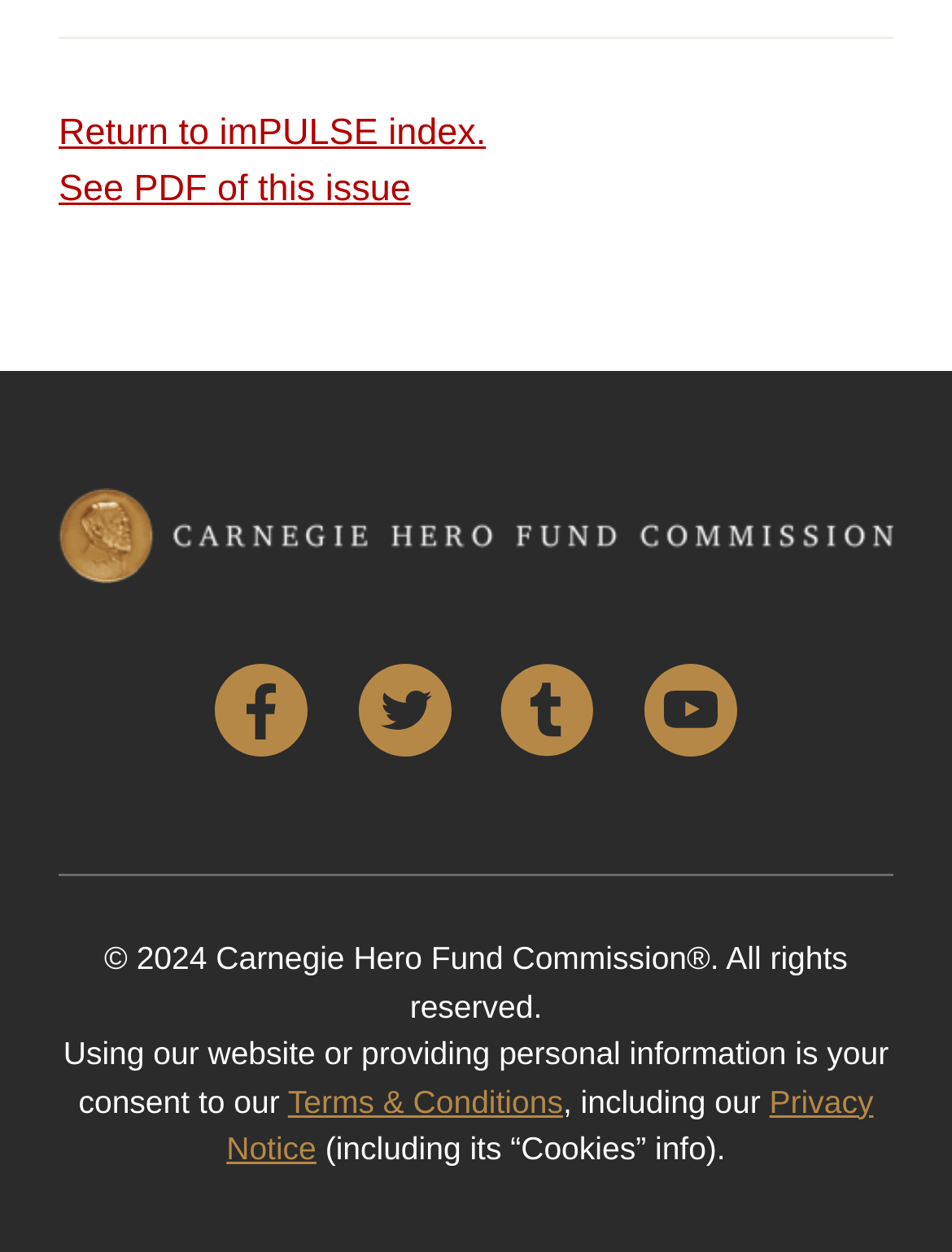Point out the bounding box coordinates of the section to click in order to follow this instruction: "Return to imPULSE index".

[0.062, 0.091, 0.51, 0.124]